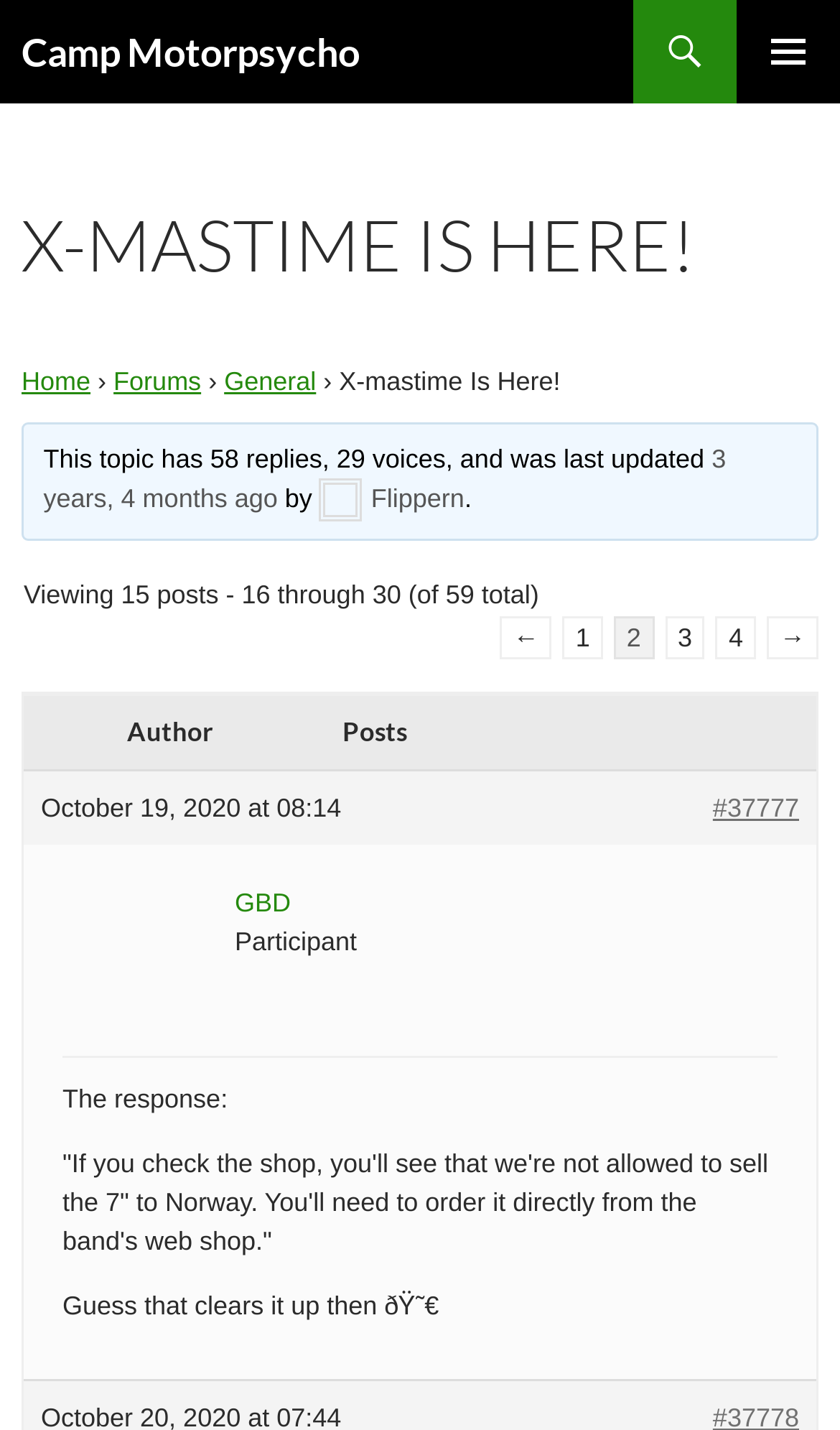What is the date of the last update?
Please answer the question with as much detail as possible using the screenshot.

I found the date by looking at the text 'October 19, 2020 at 08:14'.